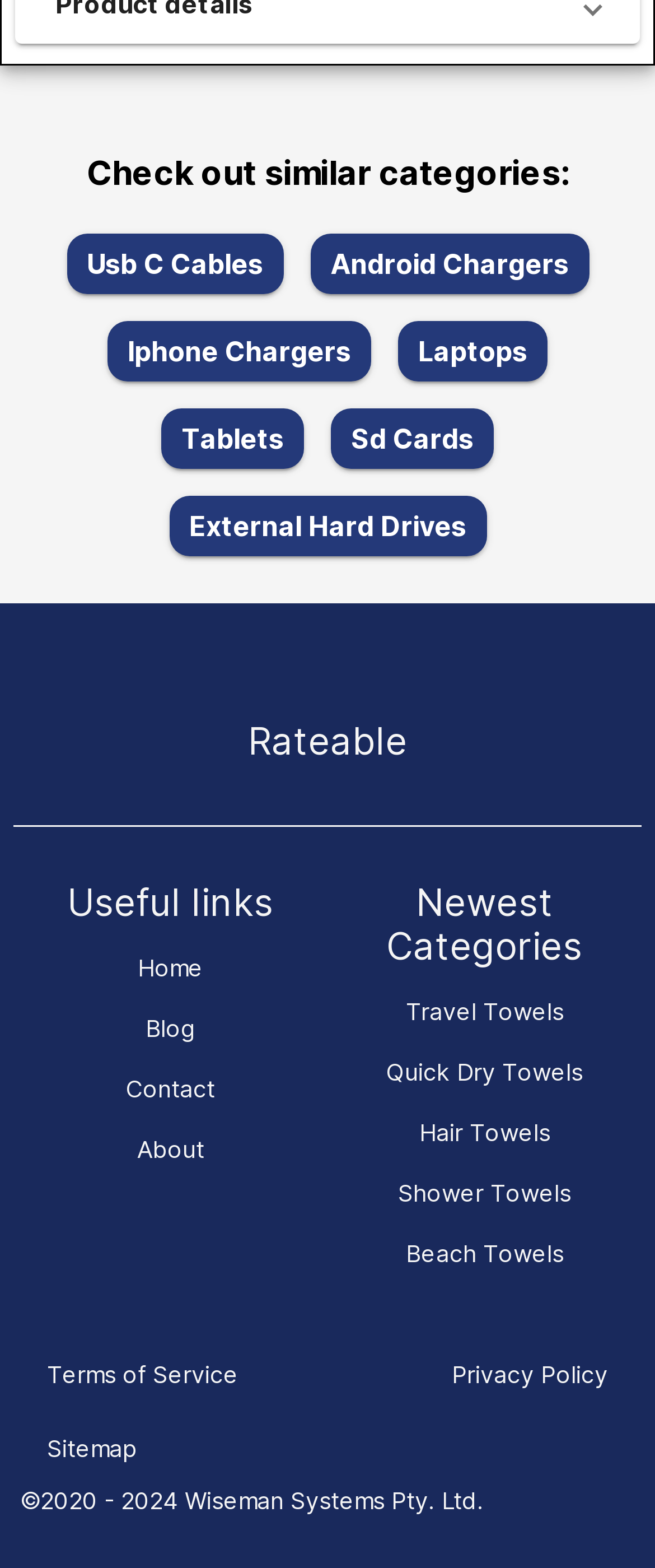Using the format (top-left x, top-left y, bottom-right x, bottom-right y), and given the element description, identify the bounding box coordinates within the screenshot: Hair Towels

[0.5, 0.704, 0.979, 0.742]